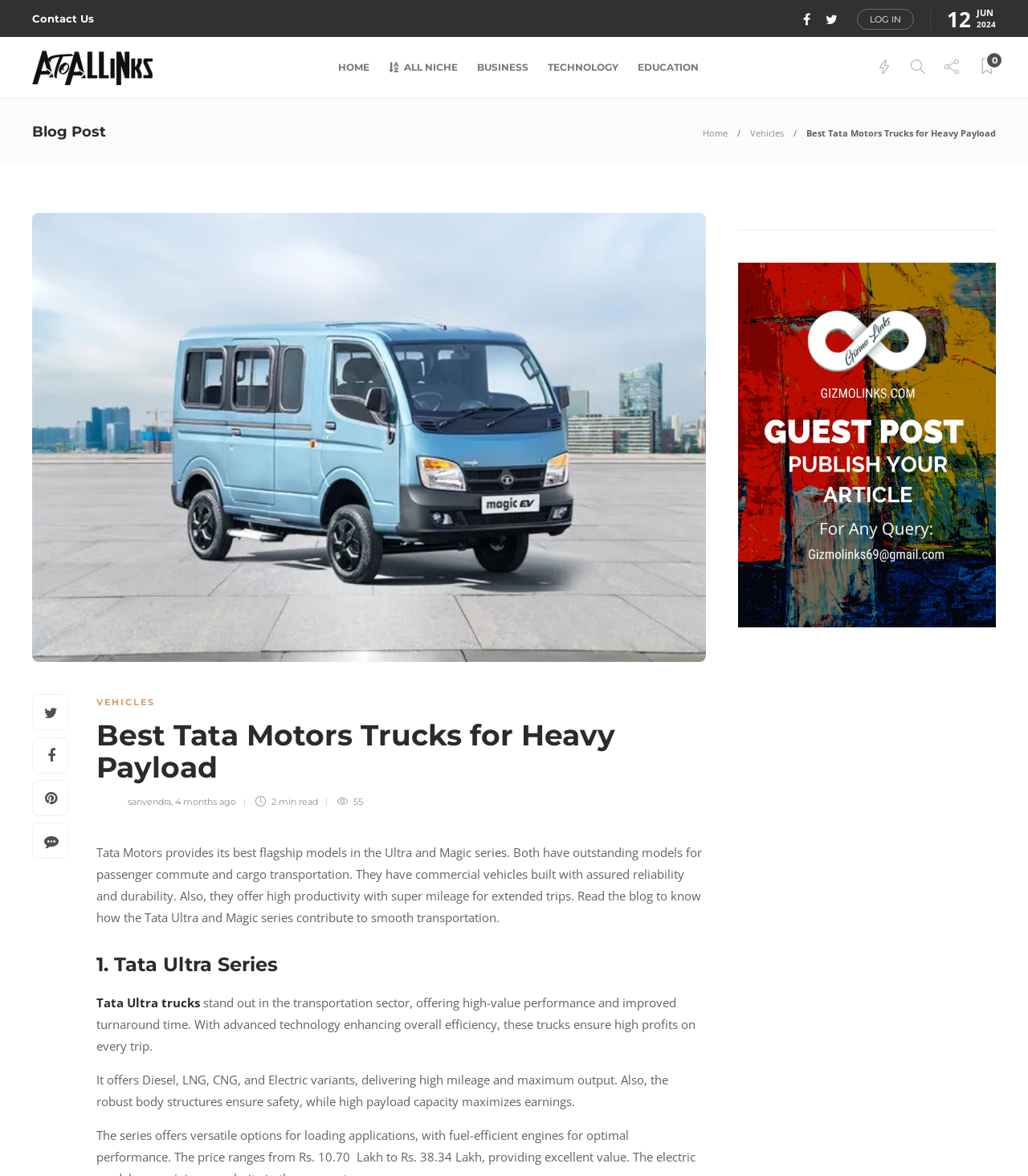Please answer the following query using a single word or phrase: 
What is the topic of the blog post?

Best Tata Motors Trucks for Heavy Payload